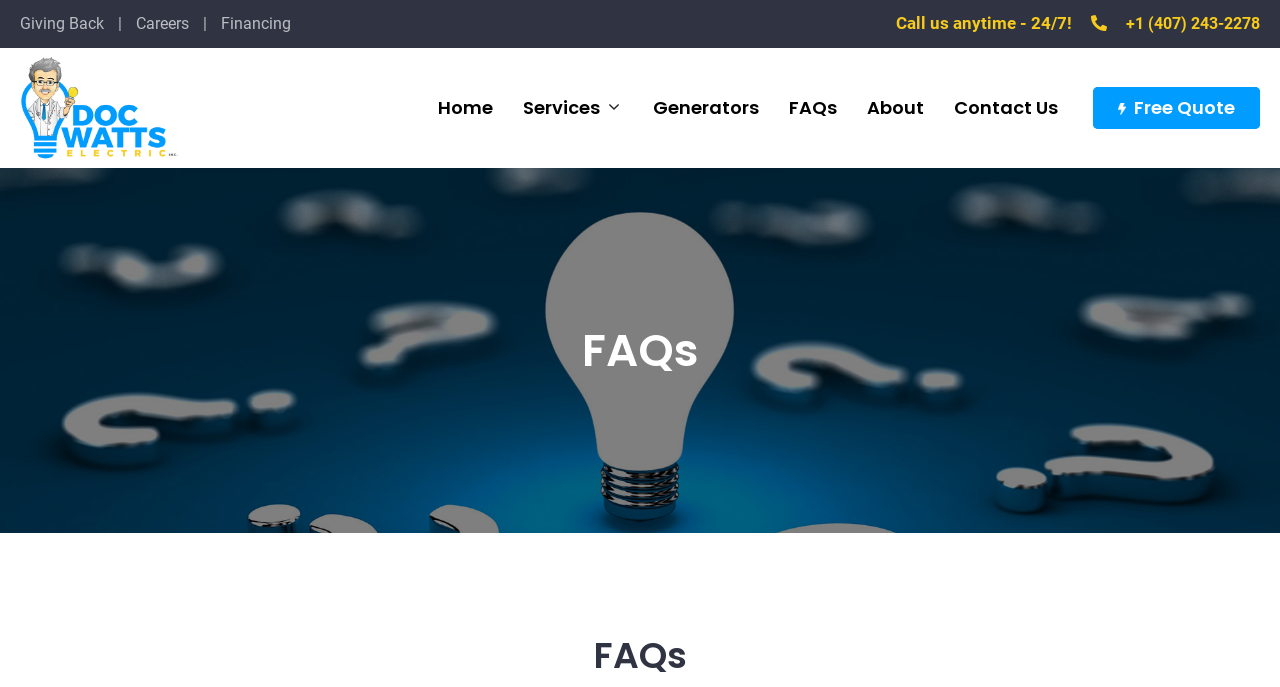What is the name of the company?
Please elaborate on the answer to the question with detailed information.

I found the company name by looking at the top-left section of the webpage, where it says 'Doc Watts Electric' as a link, and also has an image with the same name.